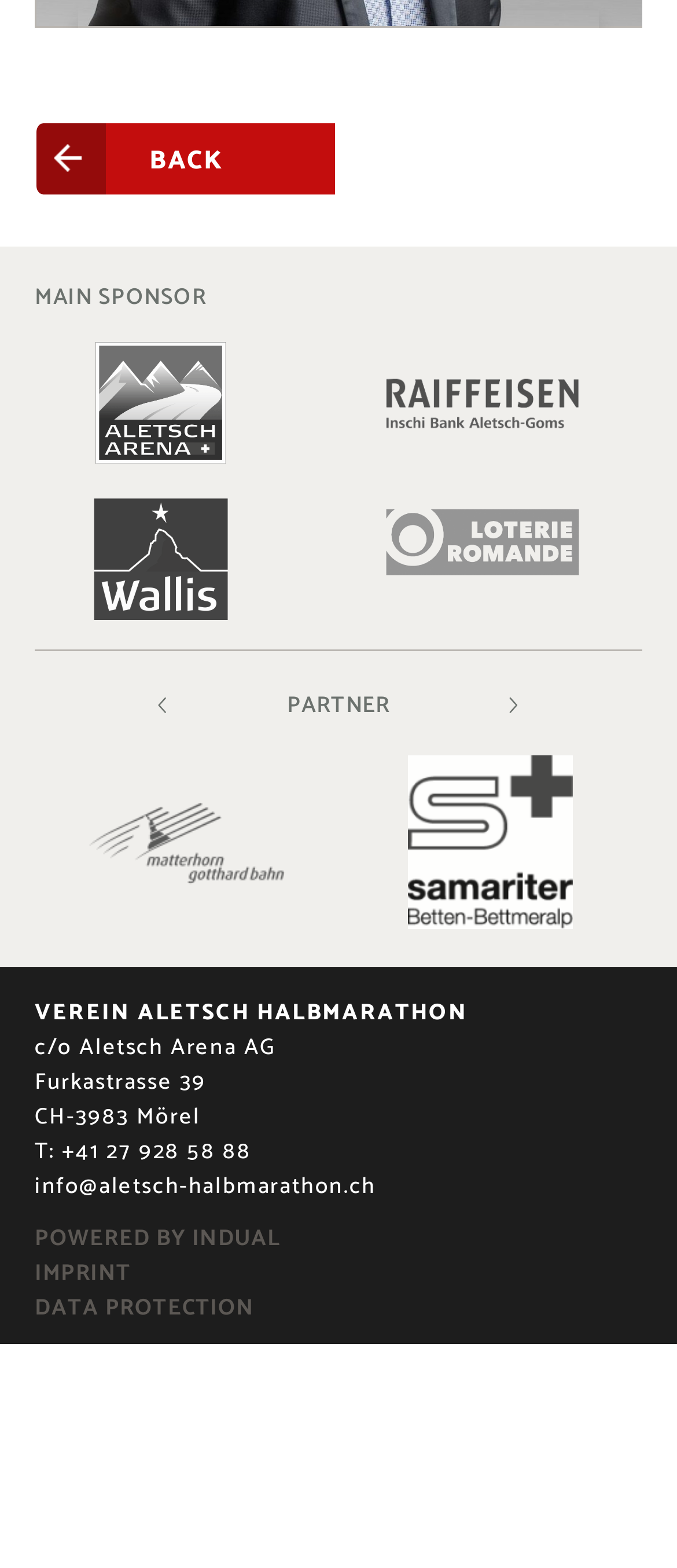Given the element description, predict the bounding box coordinates in the format (top-left x, top-left y, bottom-right x, bottom-right y). Make sure all values are between 0 and 1. Here is the element description: Back

[0.156, 0.079, 0.495, 0.124]